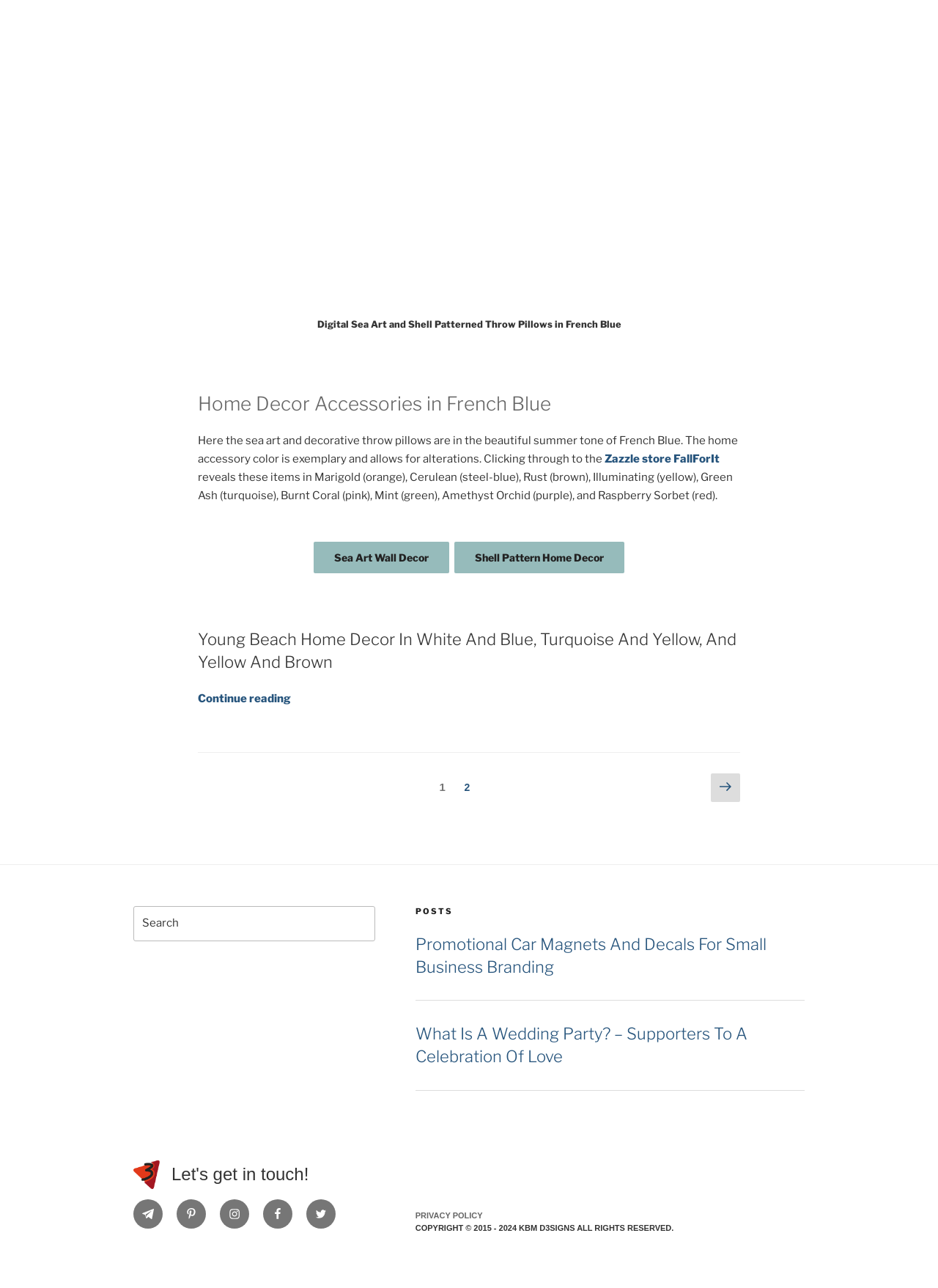Utilize the details in the image to thoroughly answer the following question: What is the copyright year range of the website?

The webpage displays a copyright notice at the bottom, which states 'COPYRIGHT © 2015 - 2024 KBM D3SIGNS ALL RIGHTS RESERVED', indicating that the website's copyright year range is from 2015 to 2024.